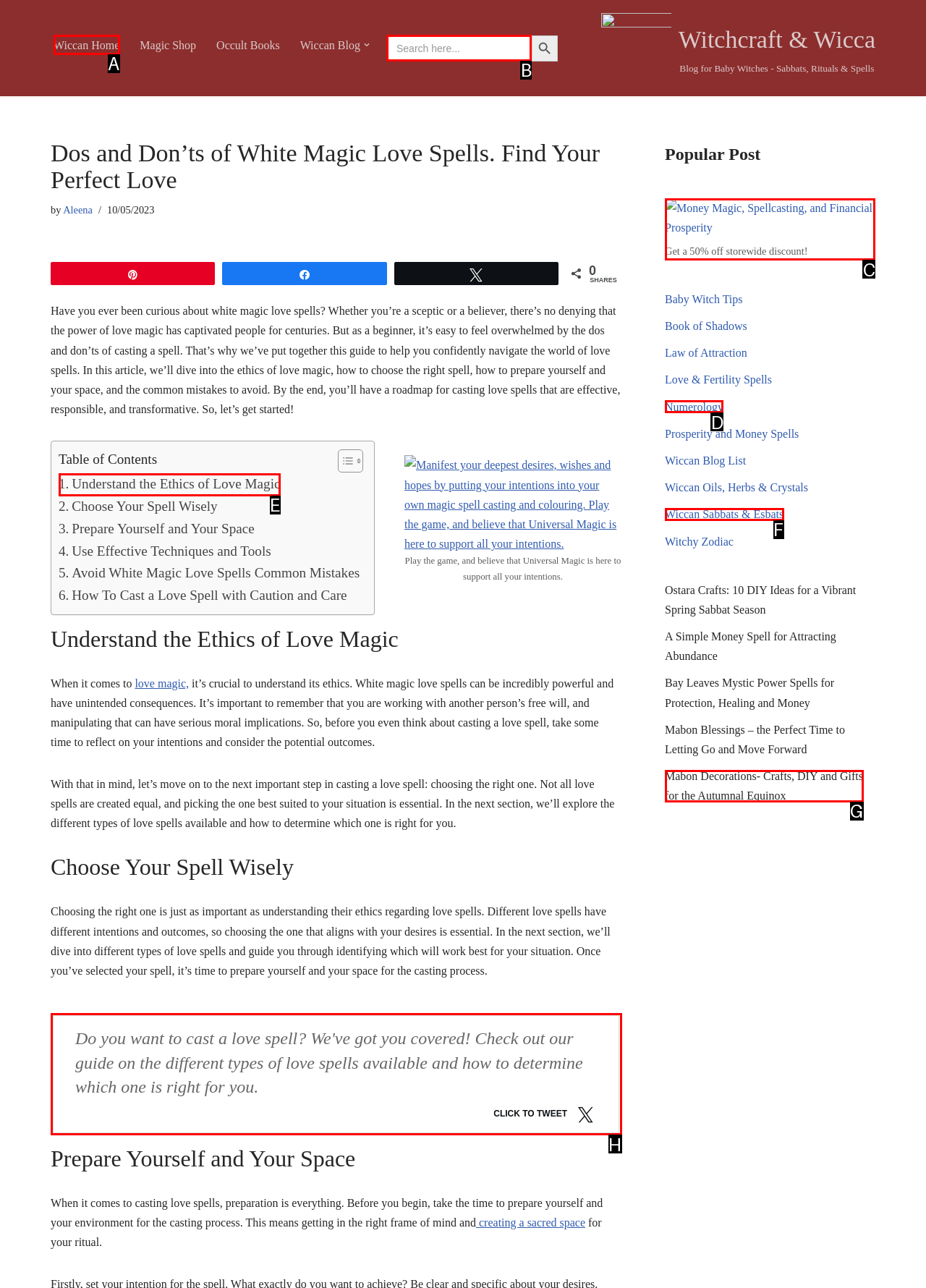Please indicate which option's letter corresponds to the task: Check out the popular post about Money Magic, Spellcasting, and Financial Prosperity by examining the highlighted elements in the screenshot.

C